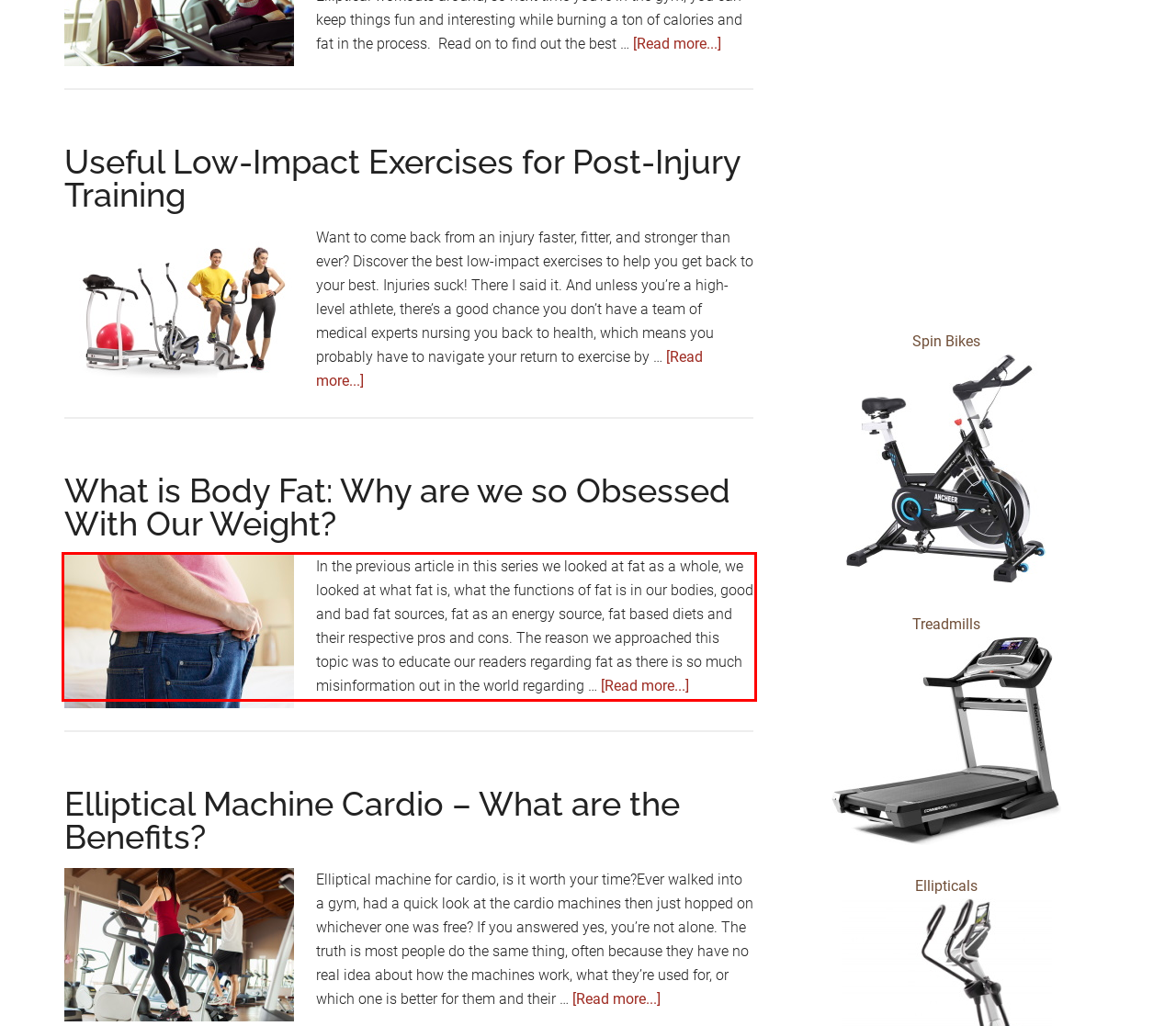Using the provided screenshot, read and generate the text content within the red-bordered area.

In the previous article in this series we looked at fat as a whole, we looked at what fat is, what the functions of fat is in our bodies, good and bad fat sources, fat as an energy source, fat based diets and their respective pros and cons. The reason we approached this topic was to educate our readers regarding fat as there is so much misinformation out in the world regarding … [Read more...] about What is Body Fat: Why are we so Obsessed With Our Weight?